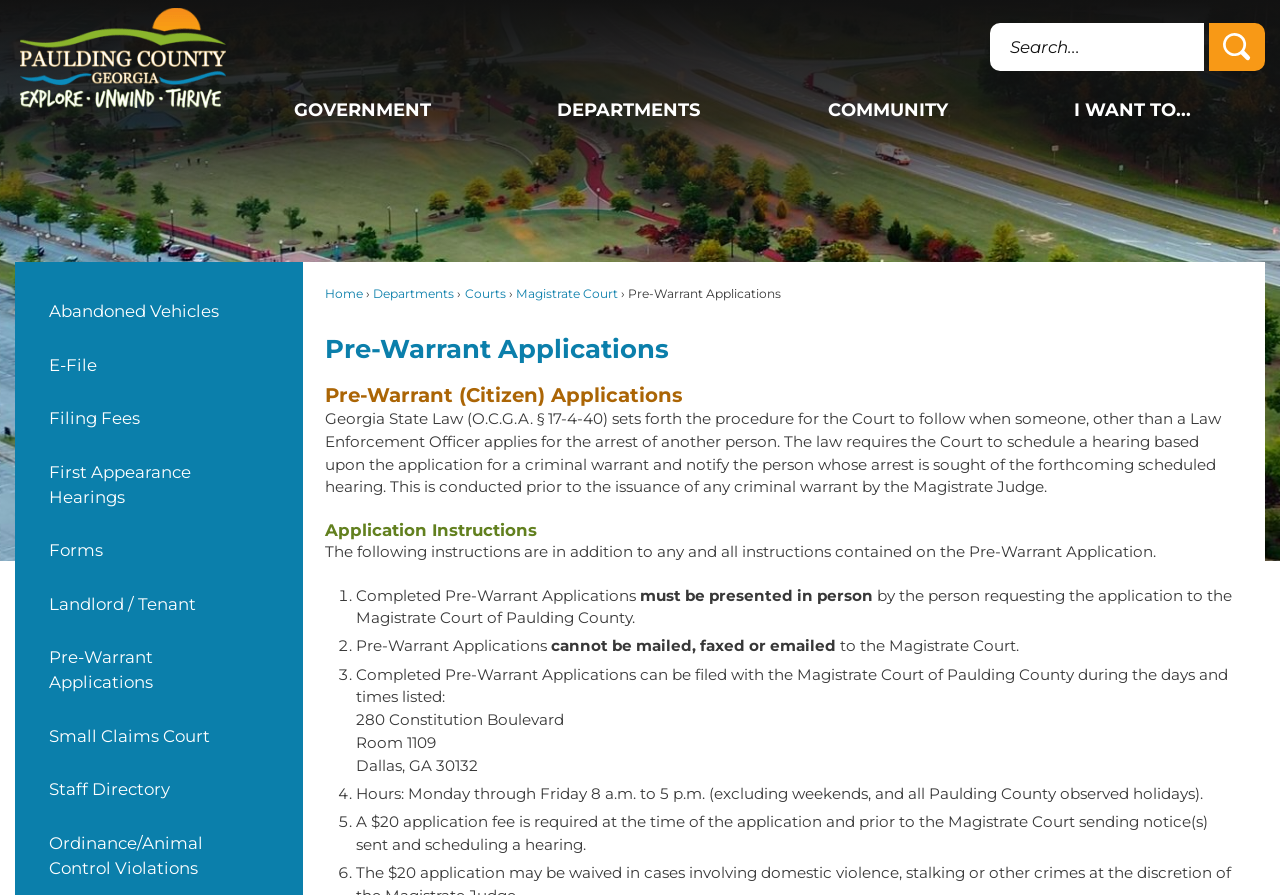Pinpoint the bounding box coordinates of the area that should be clicked to complete the following instruction: "Click the 'Go to Site Search' button". The coordinates must be given as four float numbers between 0 and 1, i.e., [left, top, right, bottom].

[0.944, 0.025, 0.988, 0.079]